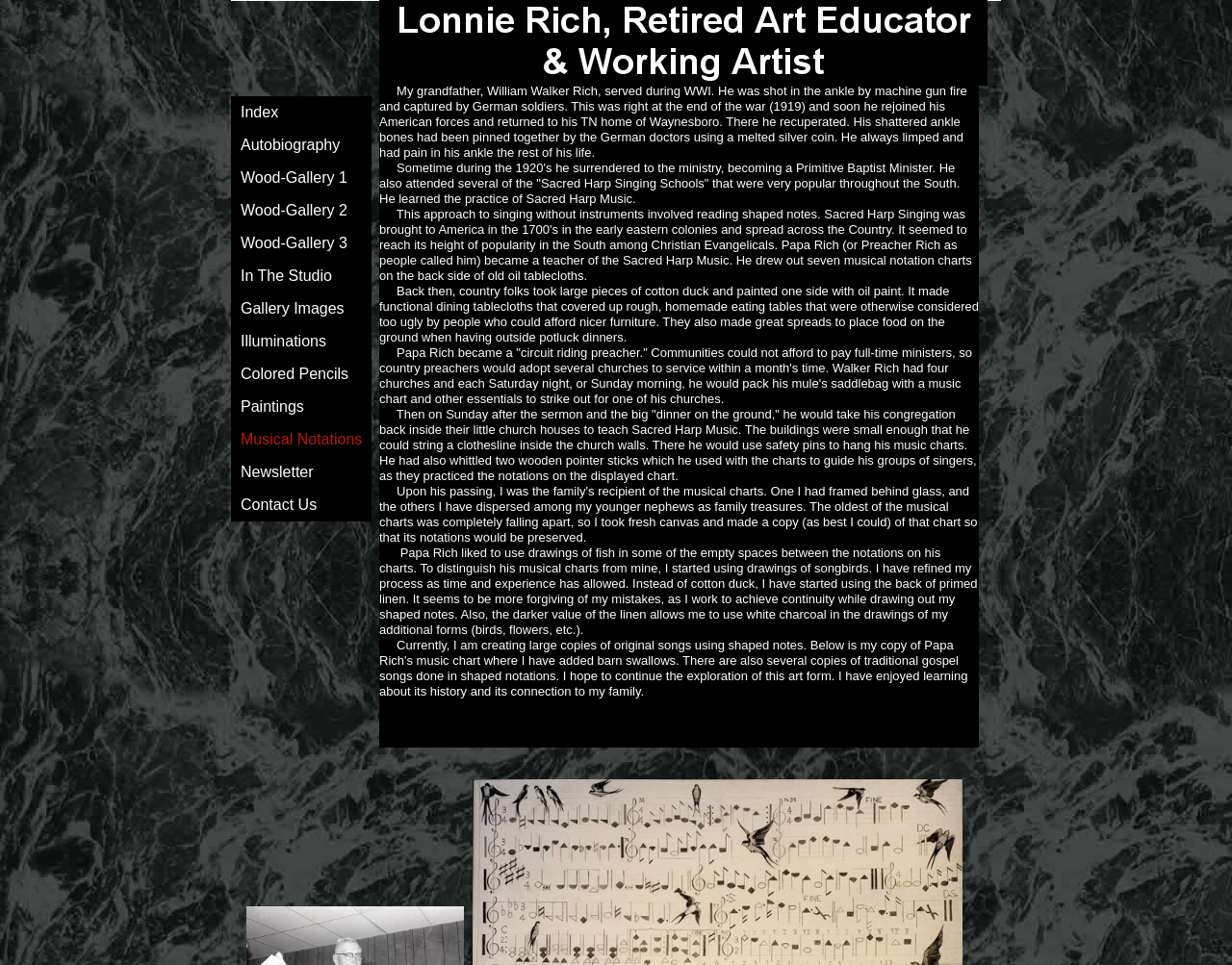Describe in detail what you see on the webpage.

The webpage is titled "Musical-Notations" and appears to be a navigation page with multiple links to different sections or galleries. At the top, there is a layout table that spans almost the entire width of the page, with a small gap on the left side. Below this table, there is a prominent link "Index" with four small images adjacent to it, positioned slightly above and to the right of the link text.

Below the "Index" link, there is a table with multiple rows, each containing a link to a different section or gallery. The links are arranged in a vertical column, with each link accompanied by four small images. The links are labeled as "Autobiography", "Wood-Gallery 1", "Wood-Gallery 2", "Wood-Gallery 3", "In The Studio", "Gallery Images", "Illuminations", "Colored Pencils", "Paintings", and "Musical Notations". The images adjacent to each link are likely thumbnails or icons representing the content of each section or gallery.

The links and their accompanying images are positioned in a consistent manner, with the link text on the left and the images on the right. The images are small and appear to be decorative or illustrative, rather than being the main content of the page. The overall layout is organized and easy to navigate, with clear headings and concise text.